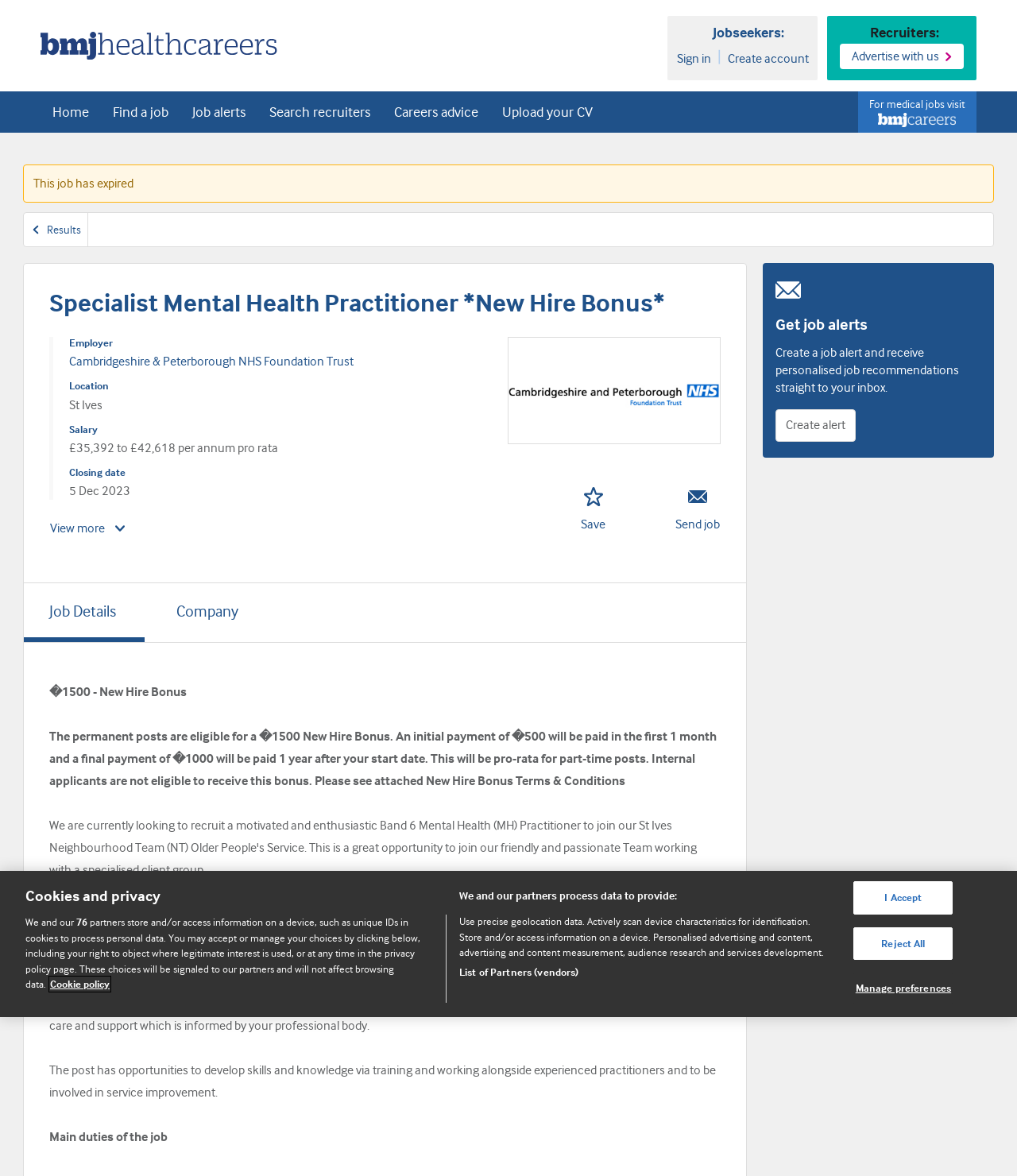What is the purpose of the 'New Hire Bonus'?
Refer to the image and respond with a one-word or short-phrase answer.

An initial payment of £500 and a final payment of £1000